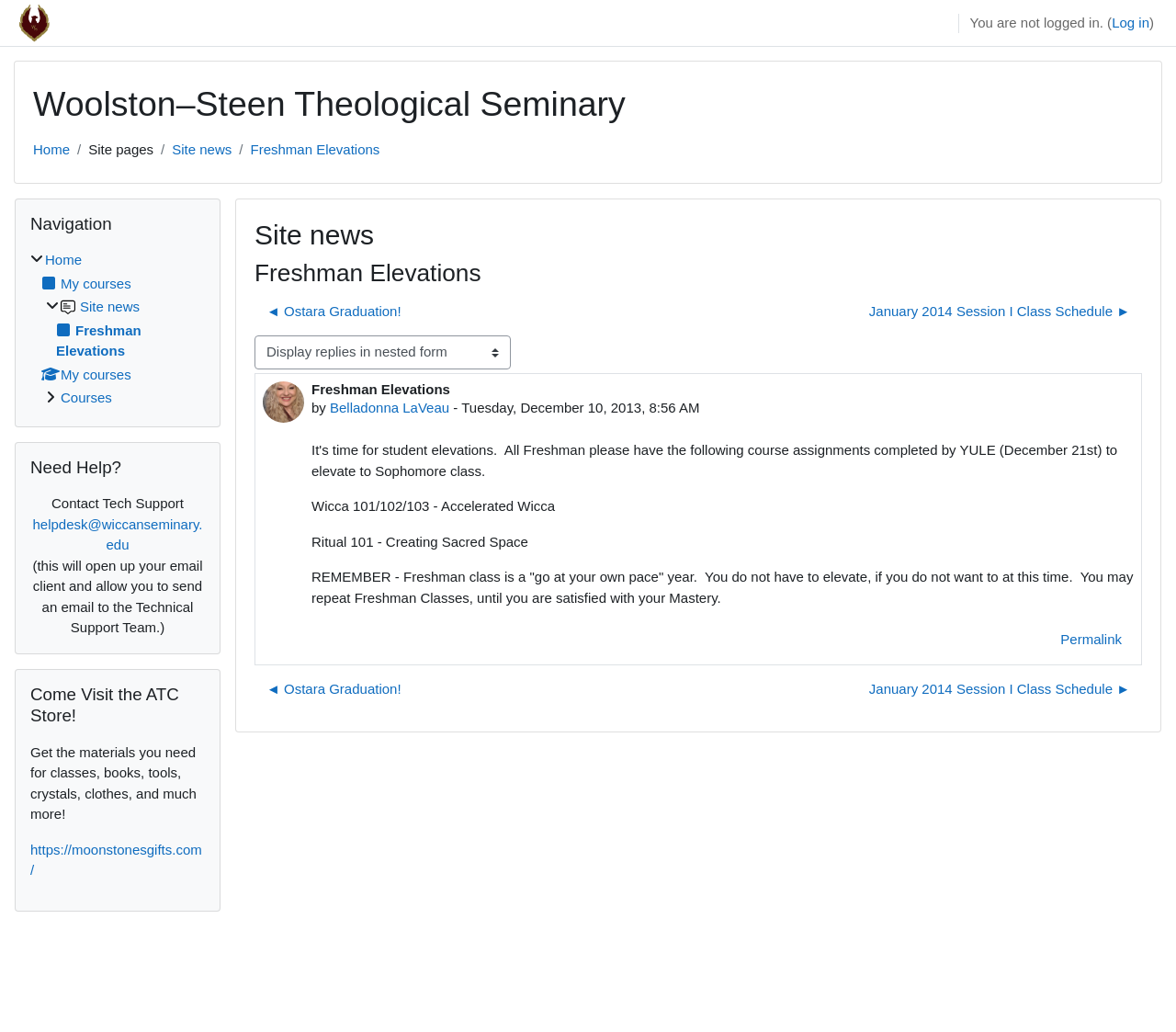Highlight the bounding box coordinates of the element you need to click to perform the following instruction: "Share on Facebook."

None